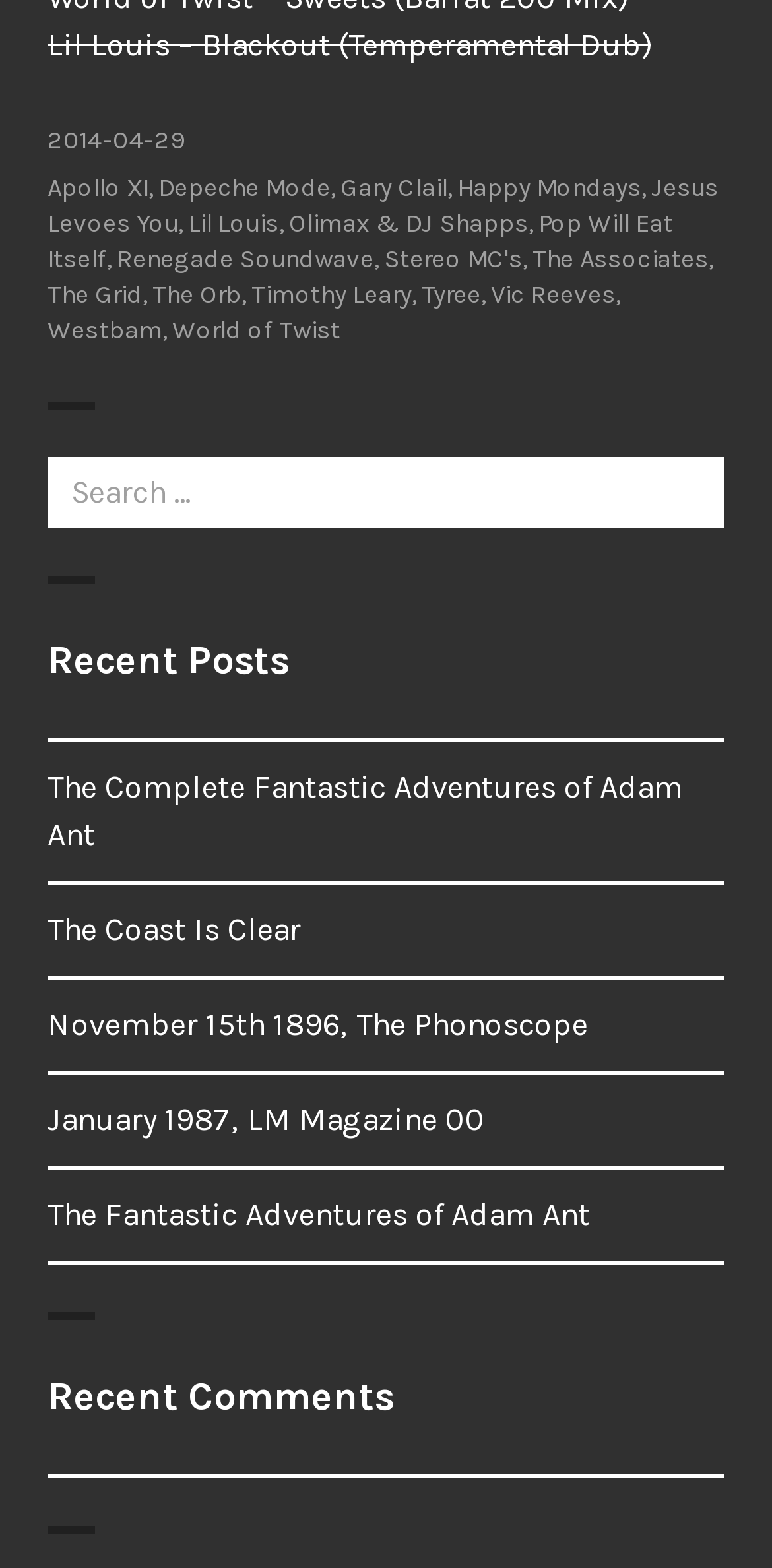Please answer the following question using a single word or phrase: 
How many recent posts are listed?

5